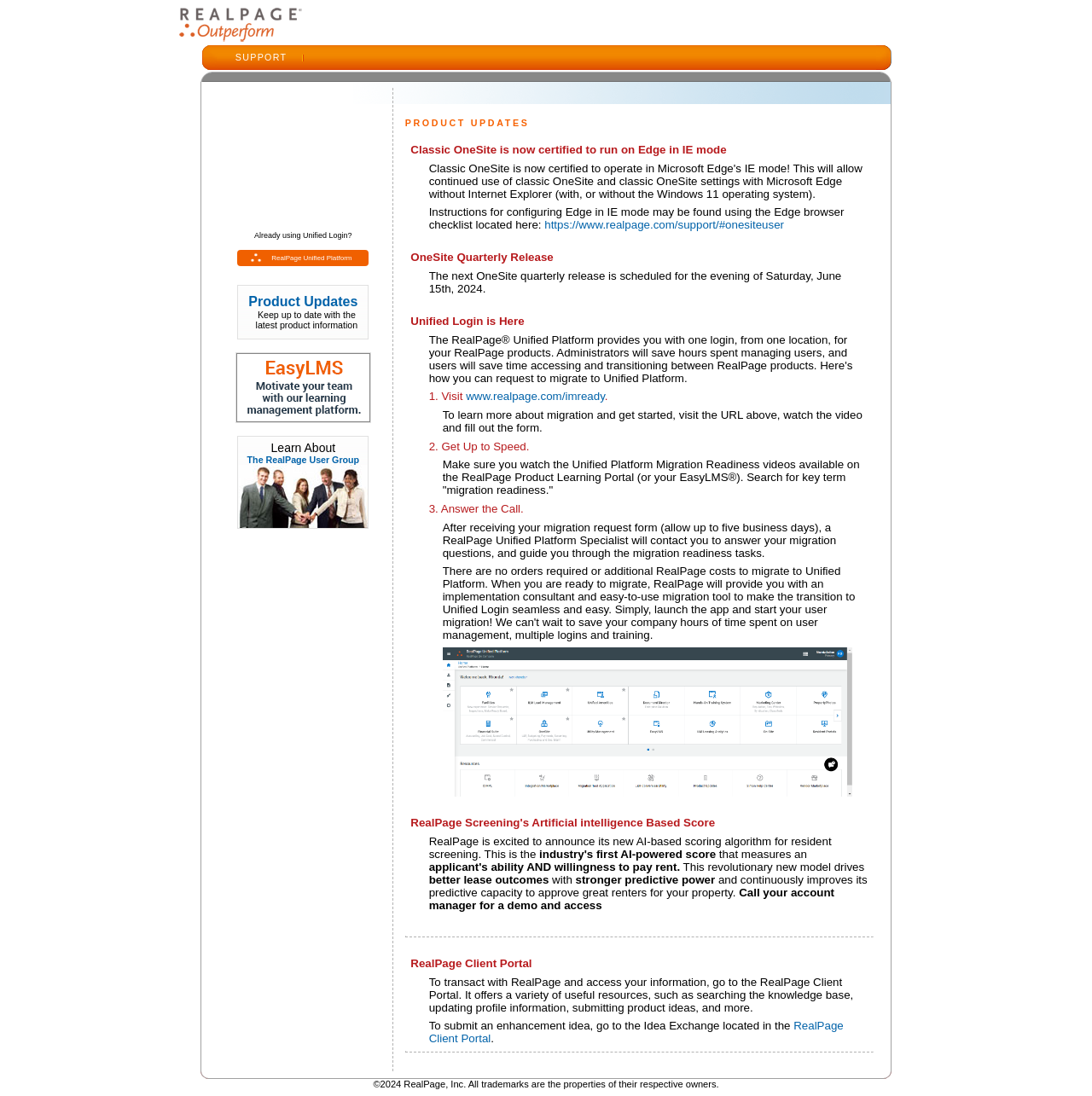What is the purpose of the RealPage Unified Platform?
Using the image, answer in one word or phrase.

Unified Login